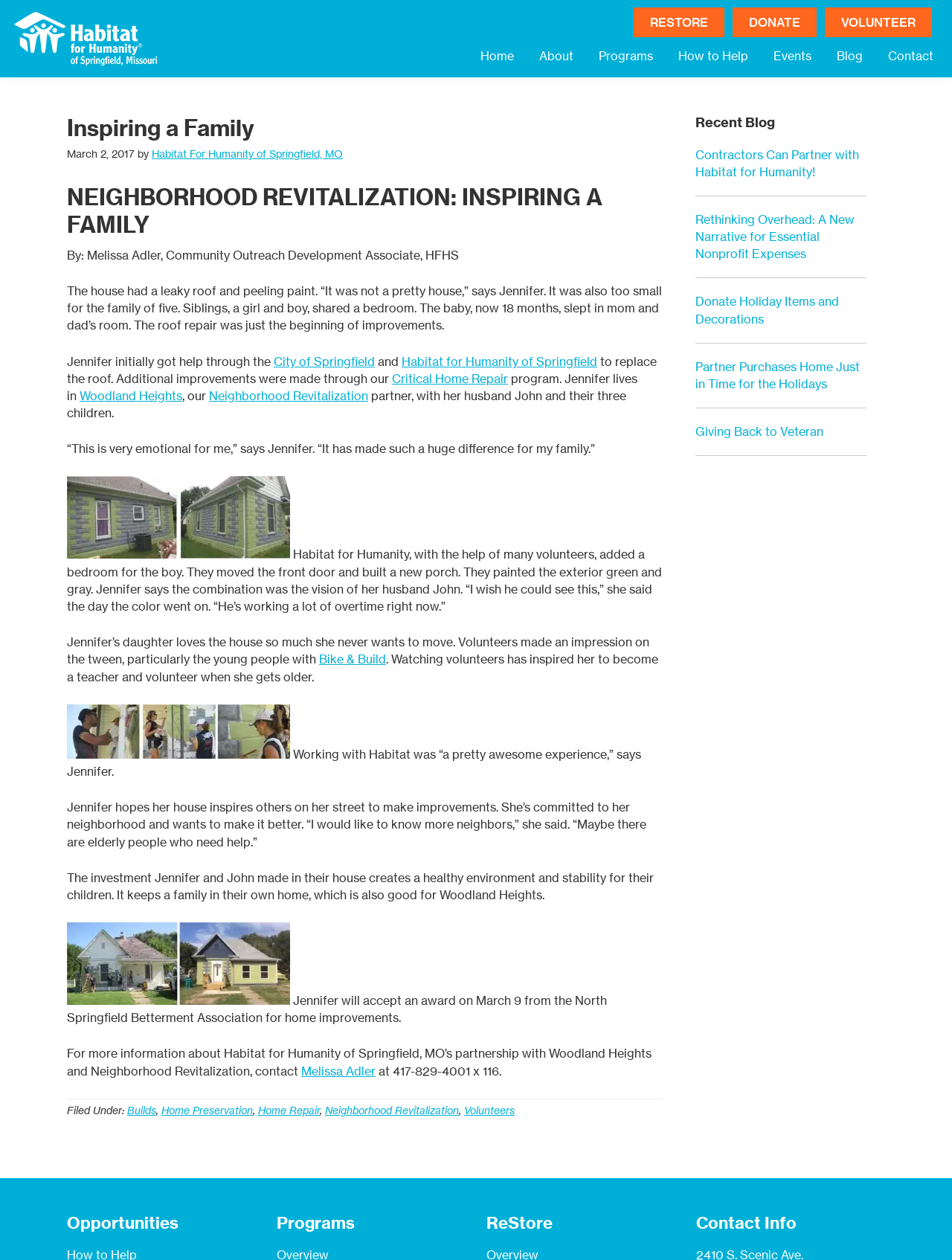Identify the text that serves as the heading for the webpage and generate it.

Inspiring a Family